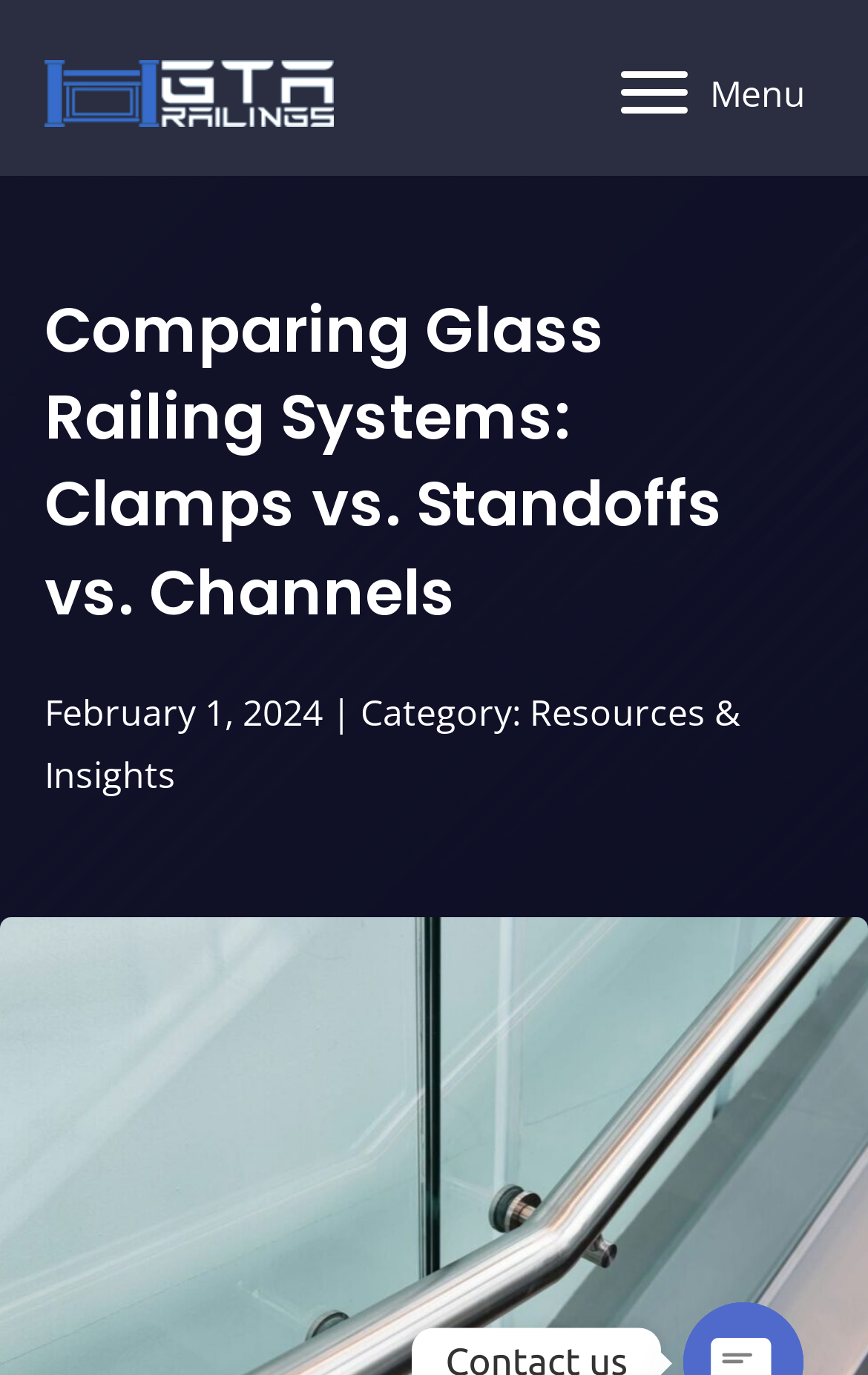What is the category of the article? Using the information from the screenshot, answer with a single word or phrase.

Resources & Insights